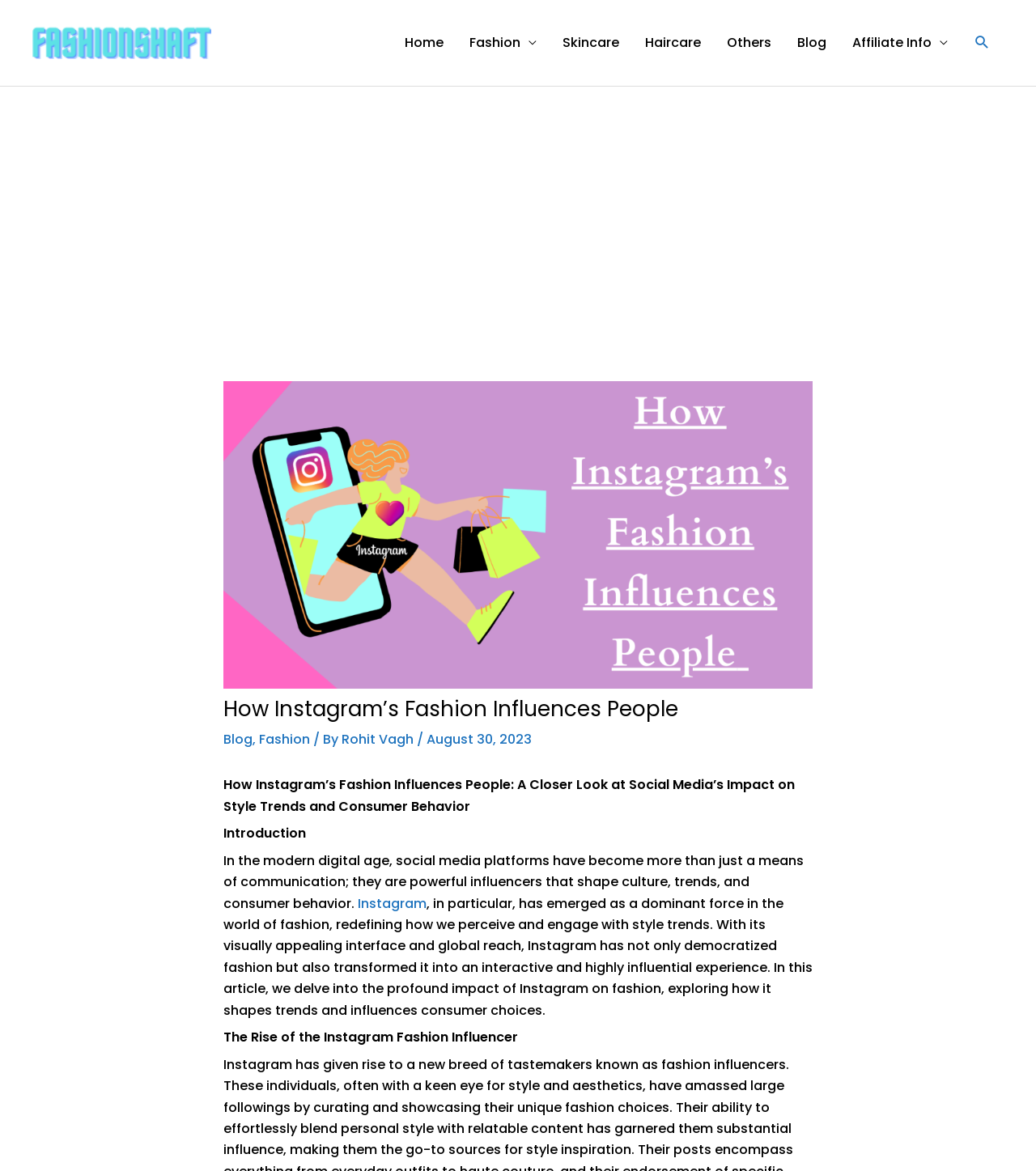Generate the main heading text from the webpage.

How Instagram’s Fashion Influences People